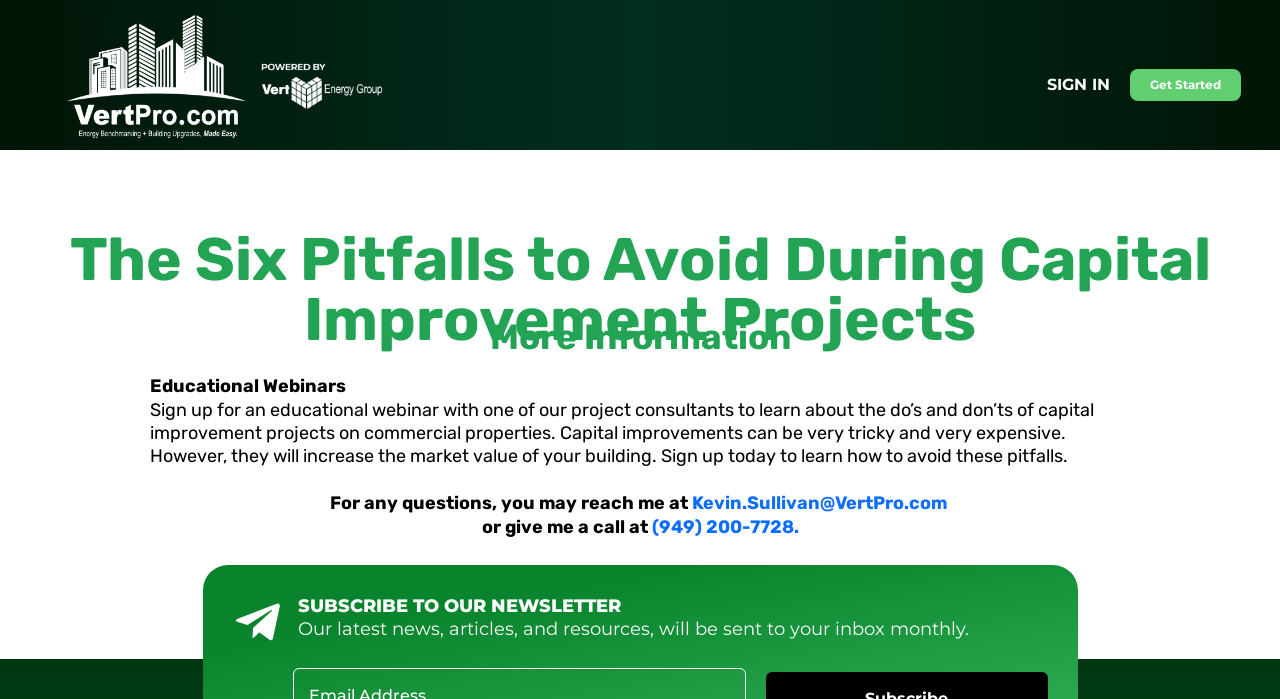What is the purpose of the webinar?
Please provide a single word or phrase in response based on the screenshot.

Learn about capital improvement projects